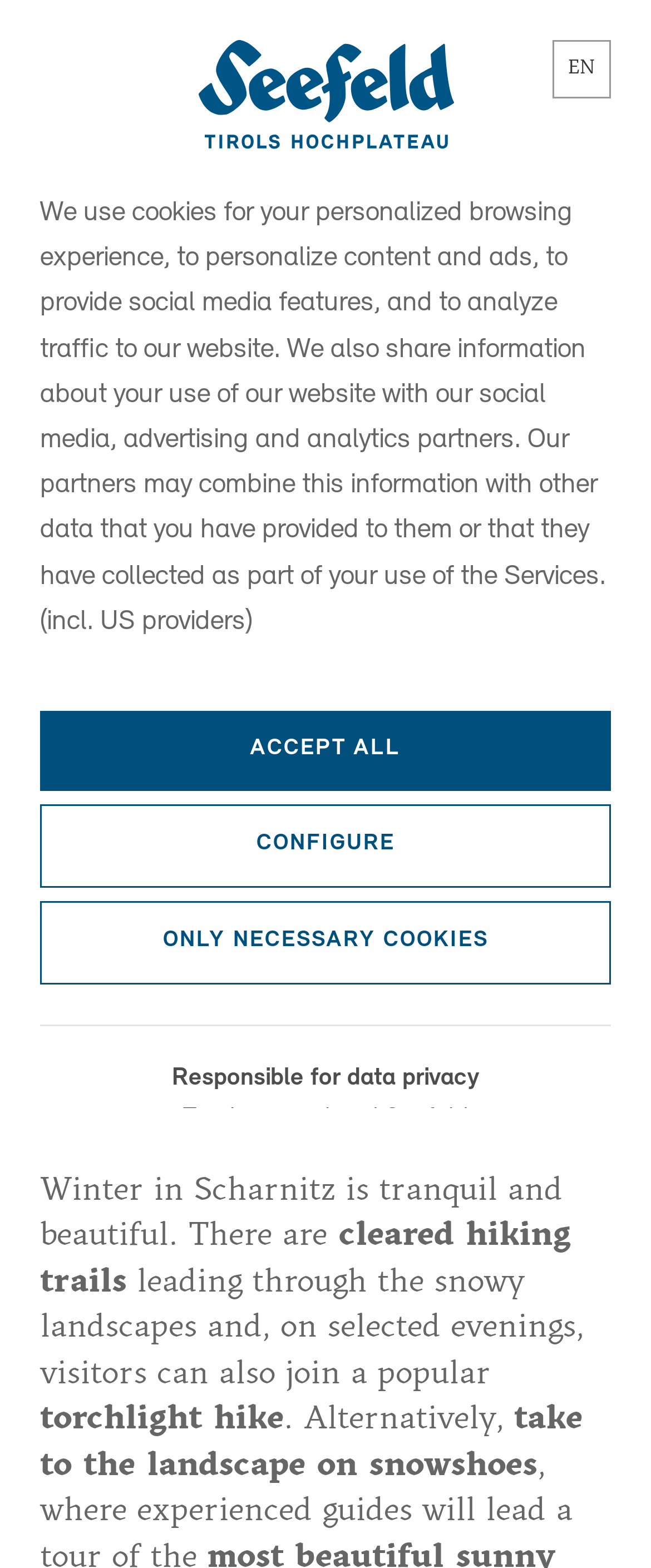Offer an extensive depiction of the webpage and its key elements.

The webpage is about Scharnitz in winter, showcasing the tranquil and beautiful scenery. At the top right corner, there is a combobox for language selection. Below it, there is a notification about the use of cookies, with three buttons to manage cookie settings. 

On the top left, there is a logo link. Below the logo, there is a large image that takes up most of the width, with a caption "Sunshine, peace and beauty in the snow". 

The main content starts with a heading "Scharnitz in winter" followed by a paragraph of text that describes the winter experience in Scharnitz. The text is divided into several sections, with the first part describing the cleared hiking trails and snowy landscapes. The second part mentions a popular torchlight hike, and the third part suggests taking to the landscape on snowshoes as an alternative. 

At the bottom of the page, there is a section with information about data privacy, including a link to "More information" and the name of the responsible party, "Tourismusverband Seefeld".